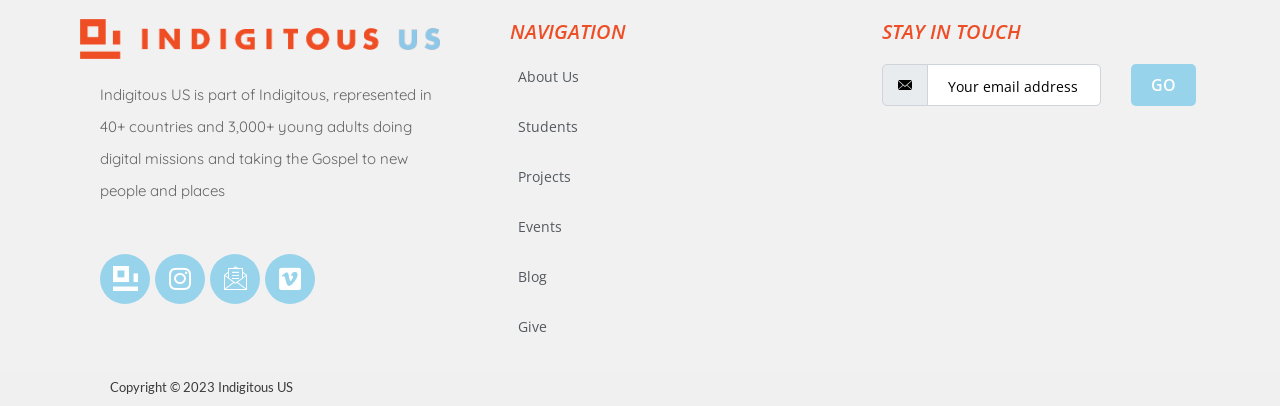What is the purpose of the textbox?
Please provide a detailed and thorough answer to the question.

The textbox is labeled as 'email' and is required, indicating that it is used to enter an email address, likely for subscription or newsletter purposes.